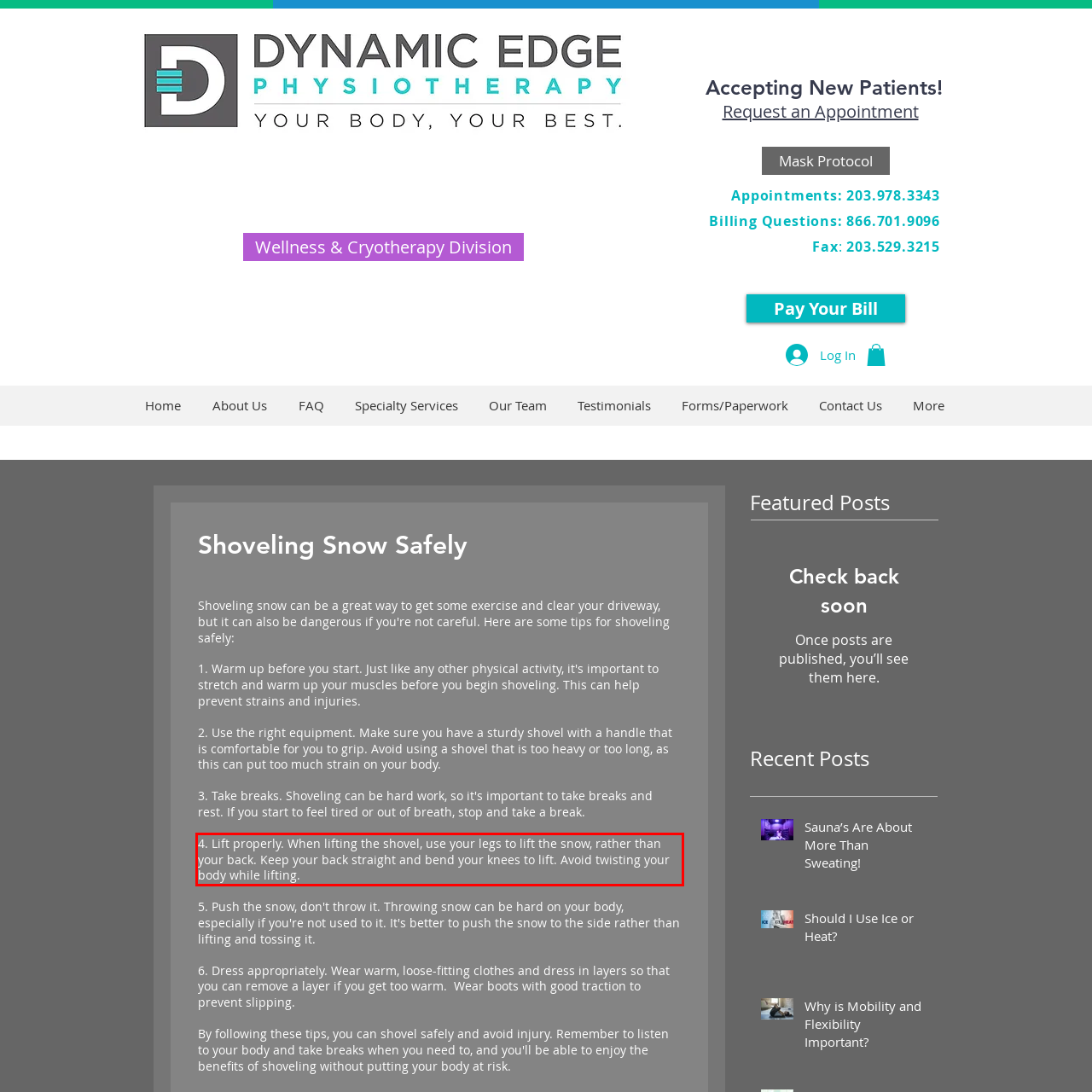Your task is to recognize and extract the text content from the UI element enclosed in the red bounding box on the webpage screenshot.

4. Lift properly. When lifting the shovel, use your legs to lift the snow, rather than your back. Keep your back straight and bend your knees to lift. Avoid twisting your body while lifting.